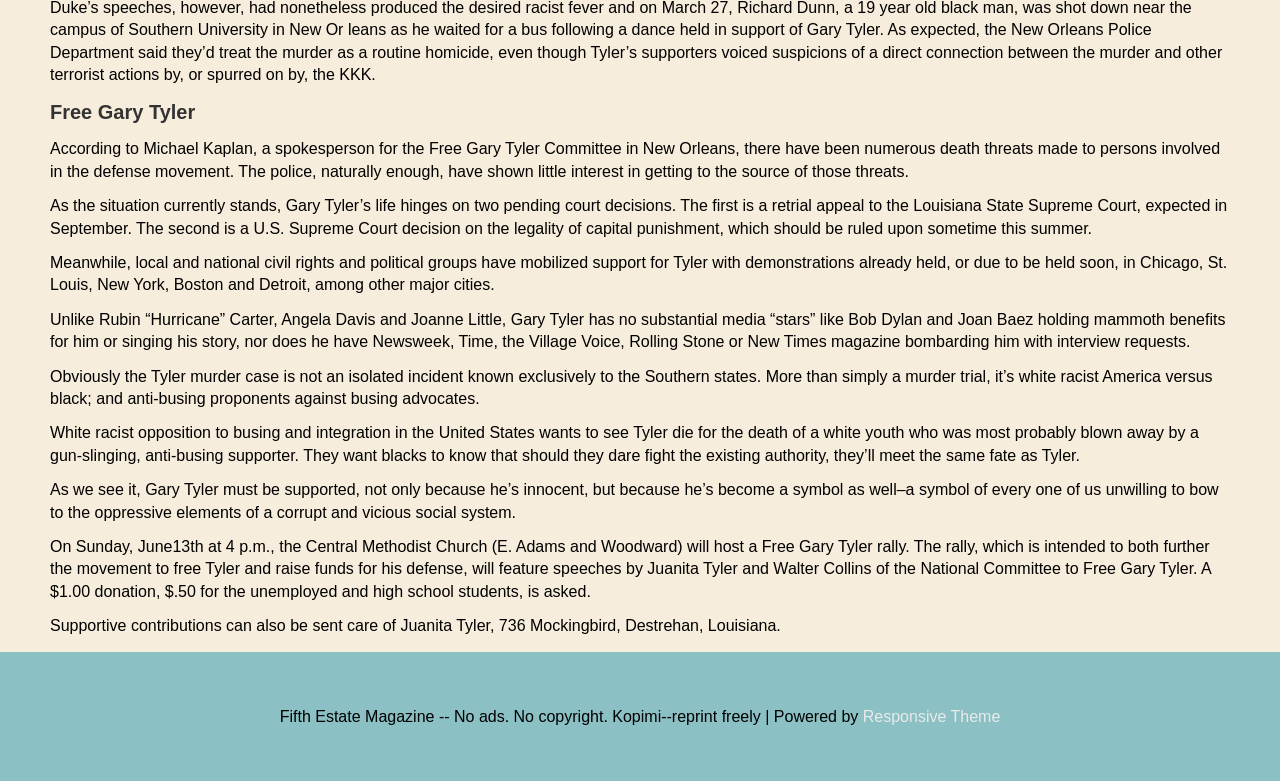Answer the question below with a single word or a brief phrase: 
What is the theme of the article?

Racial injustice and social activism